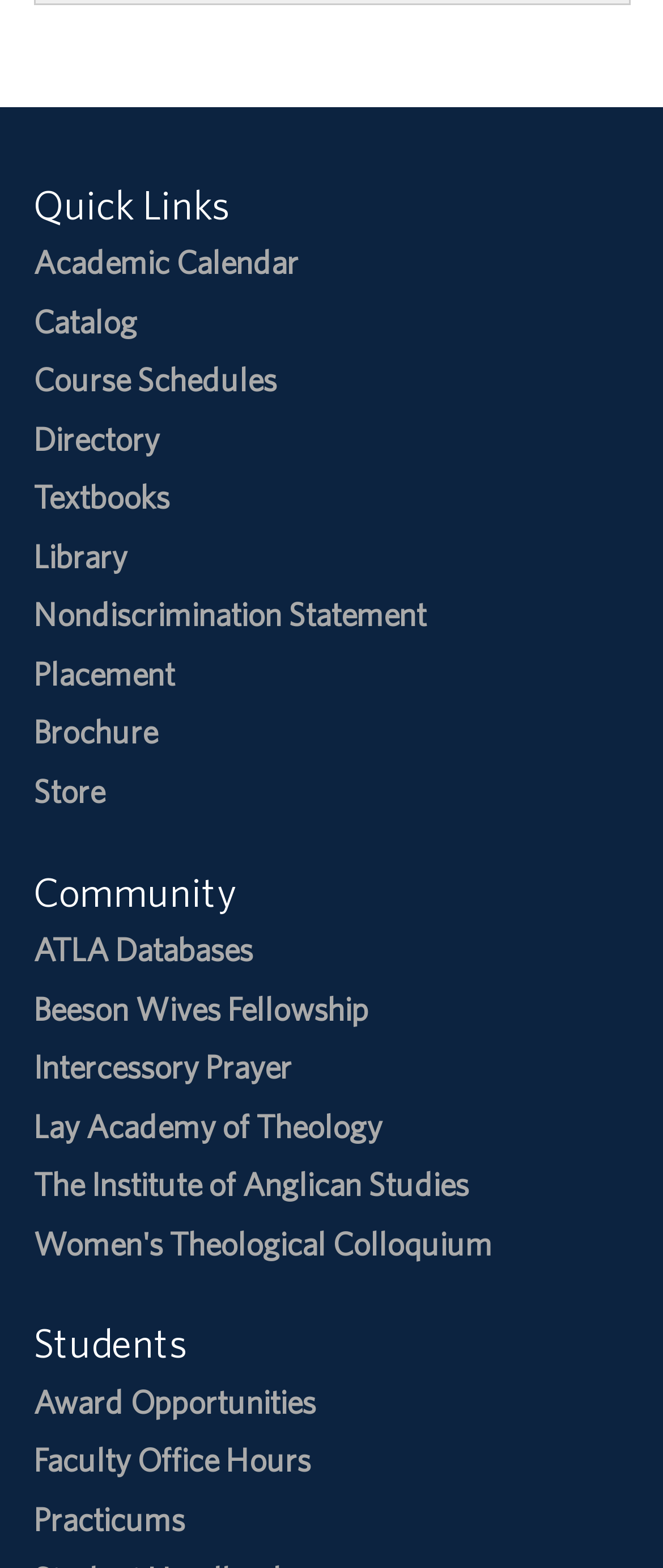Locate the bounding box coordinates of the UI element described by: "Chapagaun (Town)". The bounding box coordinates should consist of four float numbers between 0 and 1, i.e., [left, top, right, bottom].

None